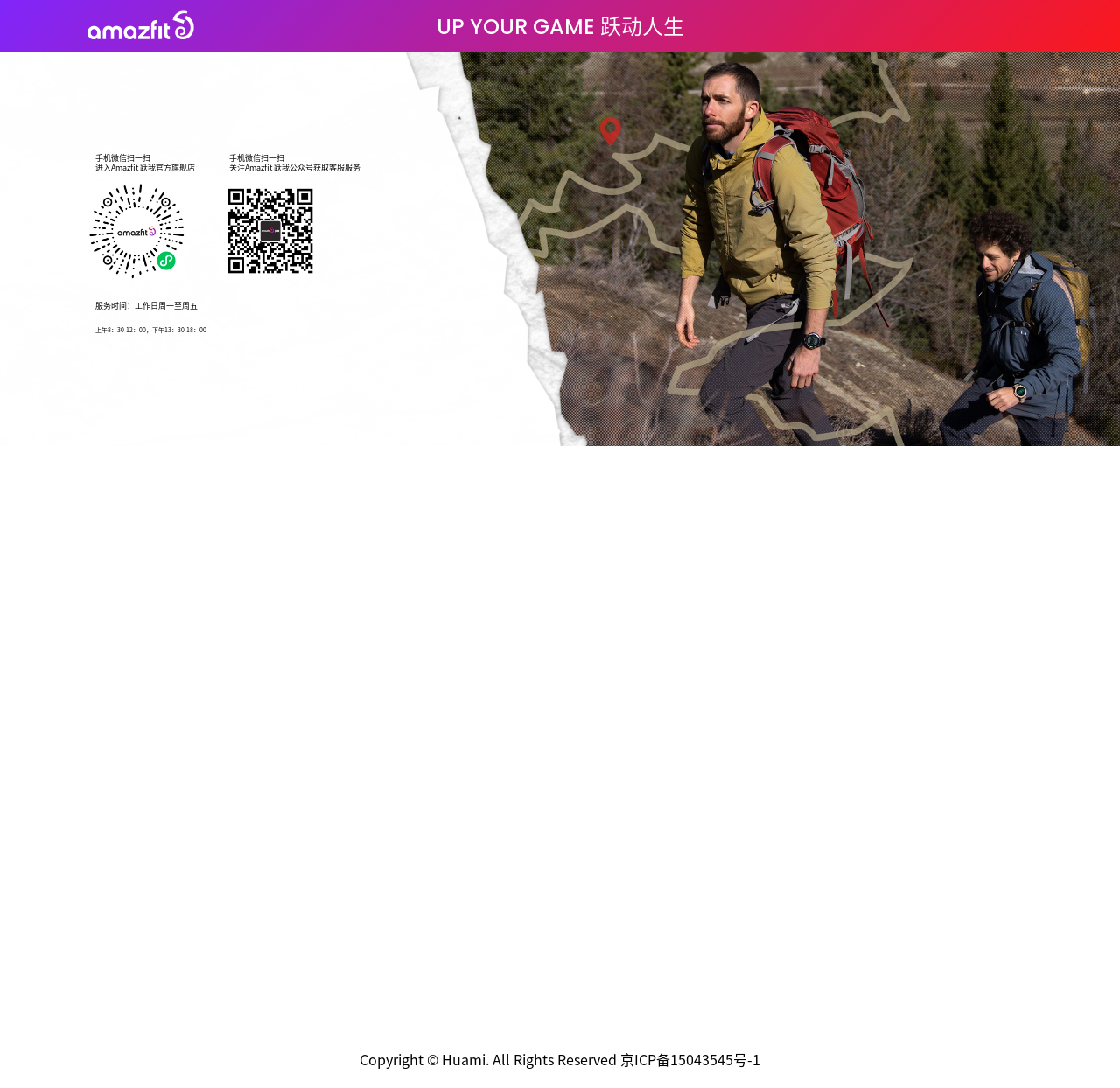Describe all the significant parts and information present on the webpage.

The webpage appears to be a landing page for Amazfit, a brand under Huami Technology. At the top, there is a small image, likely a logo, positioned near the top-left corner. Below the image, there are three lines of text, aligned to the left, which provide instructions on how to enter the Amazfit official flagship store and get customer service. The first line says "手机微信扫一扫" (Scan the QR code with WeChat), the second line says "进入Amazfit 跃我官方旗舰店" (Enter the Amazfit official flagship store), and the third line says "关注Amazfit 跃我公众号获取客服服务" (Follow Amazfit's official account to get customer service).

Further down, there are two more lines of text, also aligned to the left, which provide information about the service hours. The first line says "服务时间：工作日周一至周五" (Service hours: Monday to Friday), and the second line says "上午8：30-12：00，下午13：30-18：00" (8:30 am - 12:00 pm, 1:30 pm - 6:00 pm).

At the very bottom of the page, near the bottom-right corner, there is a link with a copyright notice that says "Copyright © Huami. All Rights Reserved 京ICP备15043545号-1".